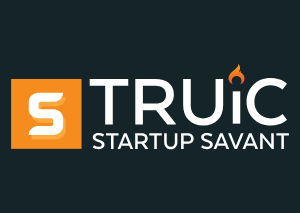Please analyze the image and give a detailed answer to the question:
What is the background color of the logo?

The background is a deep, dark color which enhances the visibility of the logo, making it striking and eye-catching.